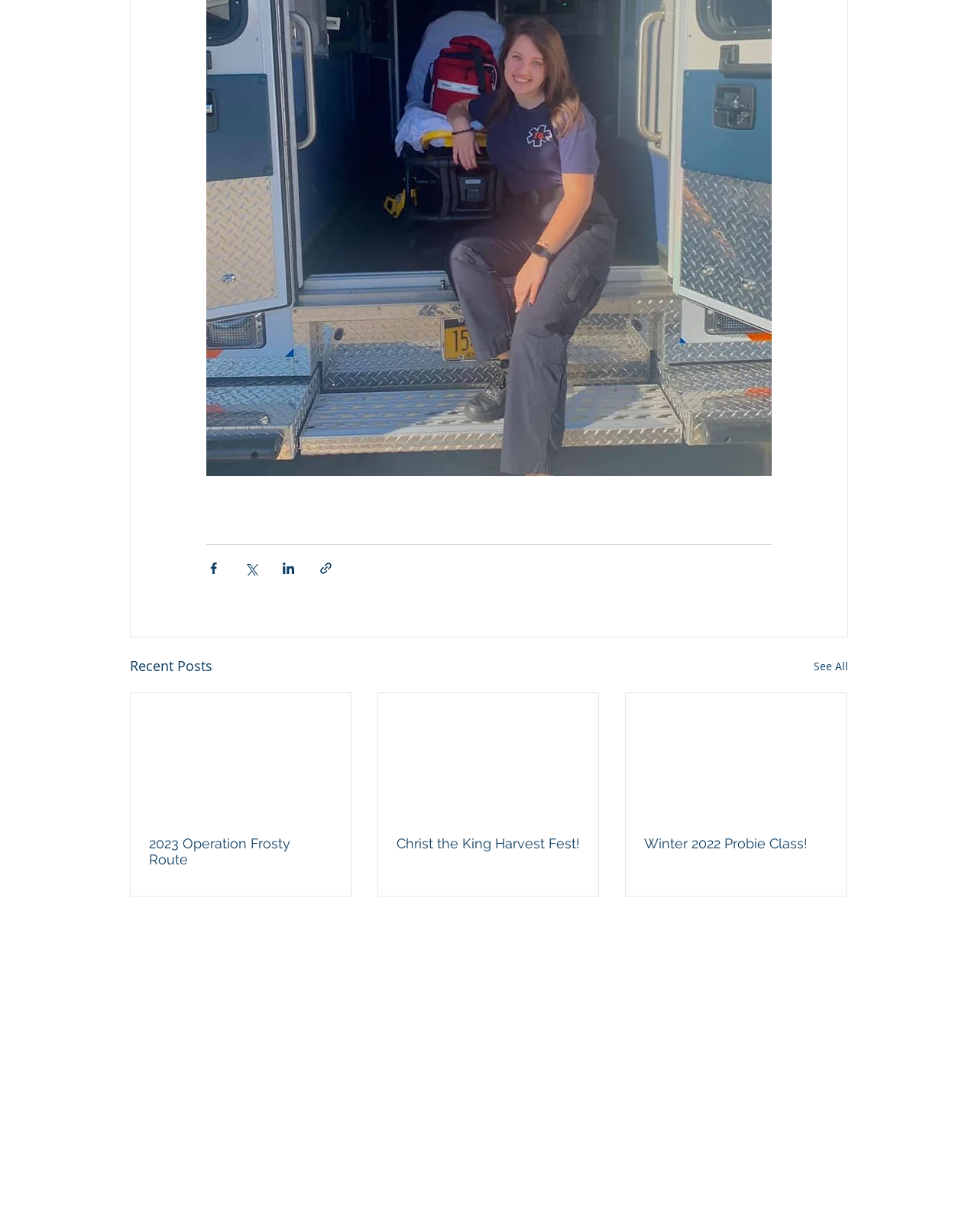What is the name of the event mentioned in the second article?
Please respond to the question with as much detail as possible.

I found the link 'Christ the King Harvest Fest!' inside the second article element, which suggests that it is the name of an event.